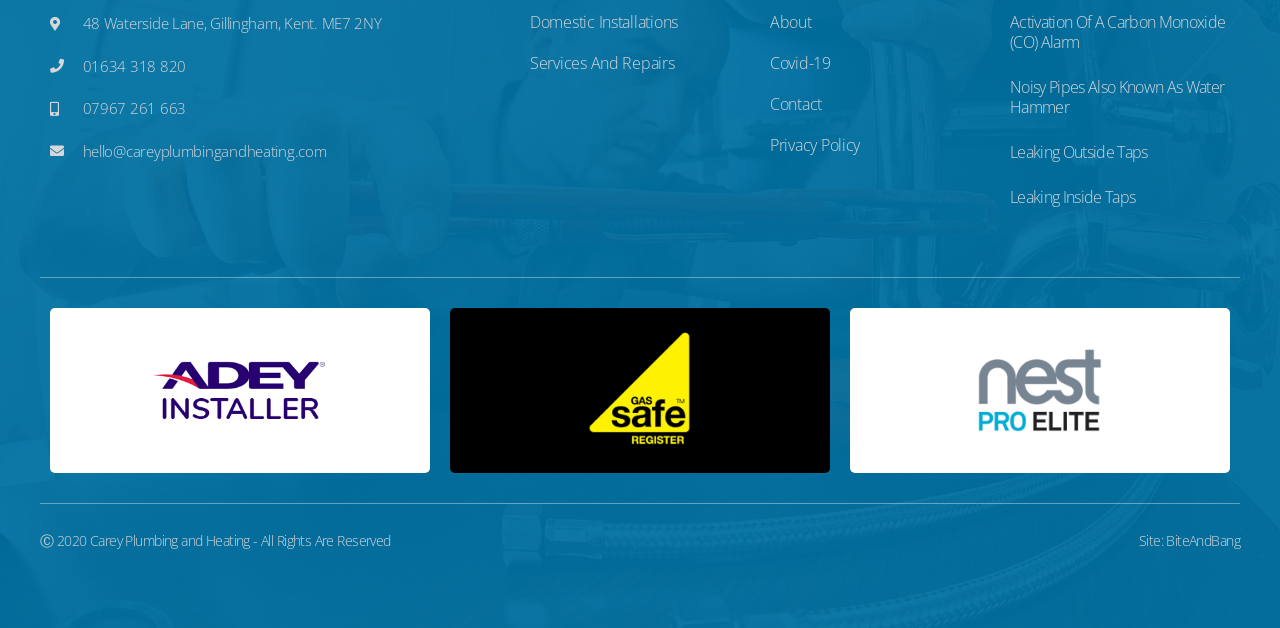Locate the bounding box coordinates of the clickable part needed for the task: "Go to BiteAndBang website".

[0.911, 0.846, 0.969, 0.876]